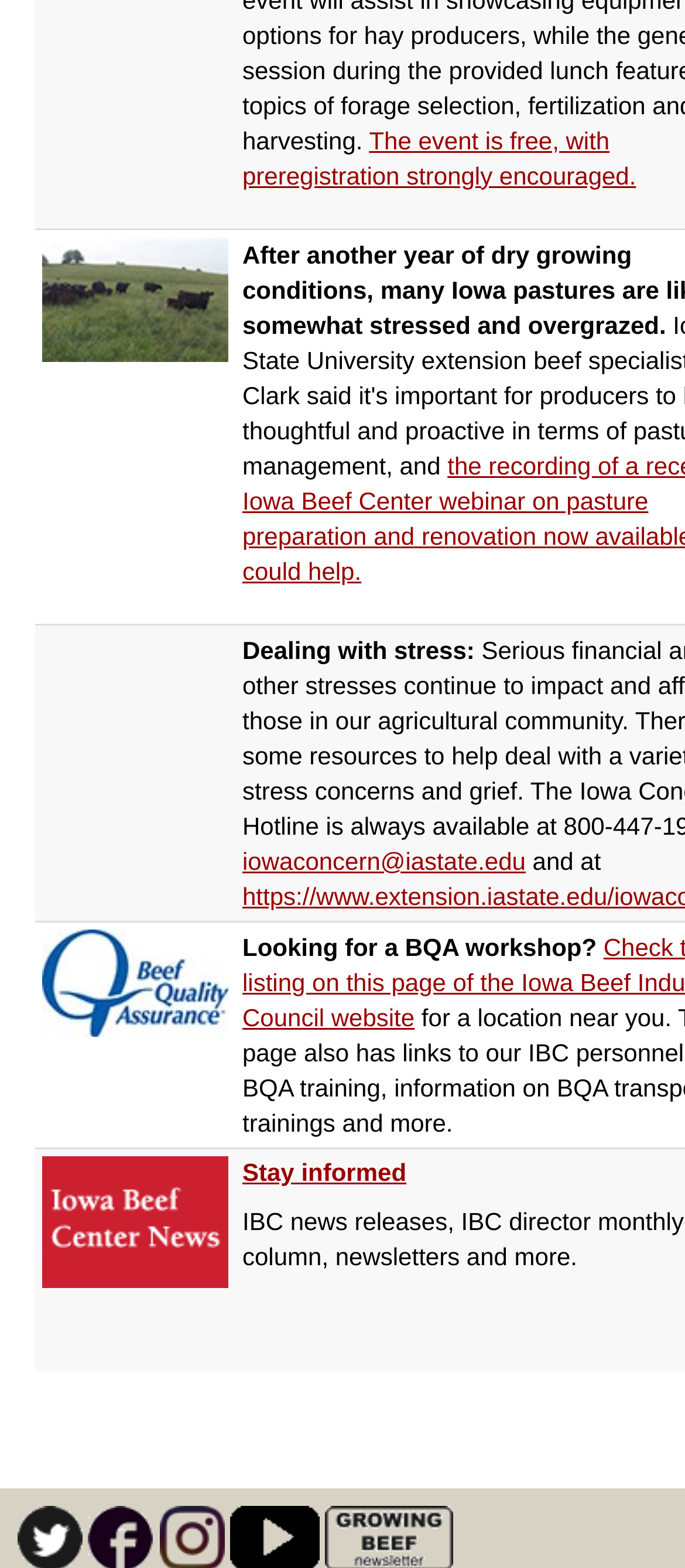Please specify the bounding box coordinates of the clickable section necessary to execute the following command: "Contact Iowa Concern".

[0.354, 0.54, 0.767, 0.558]